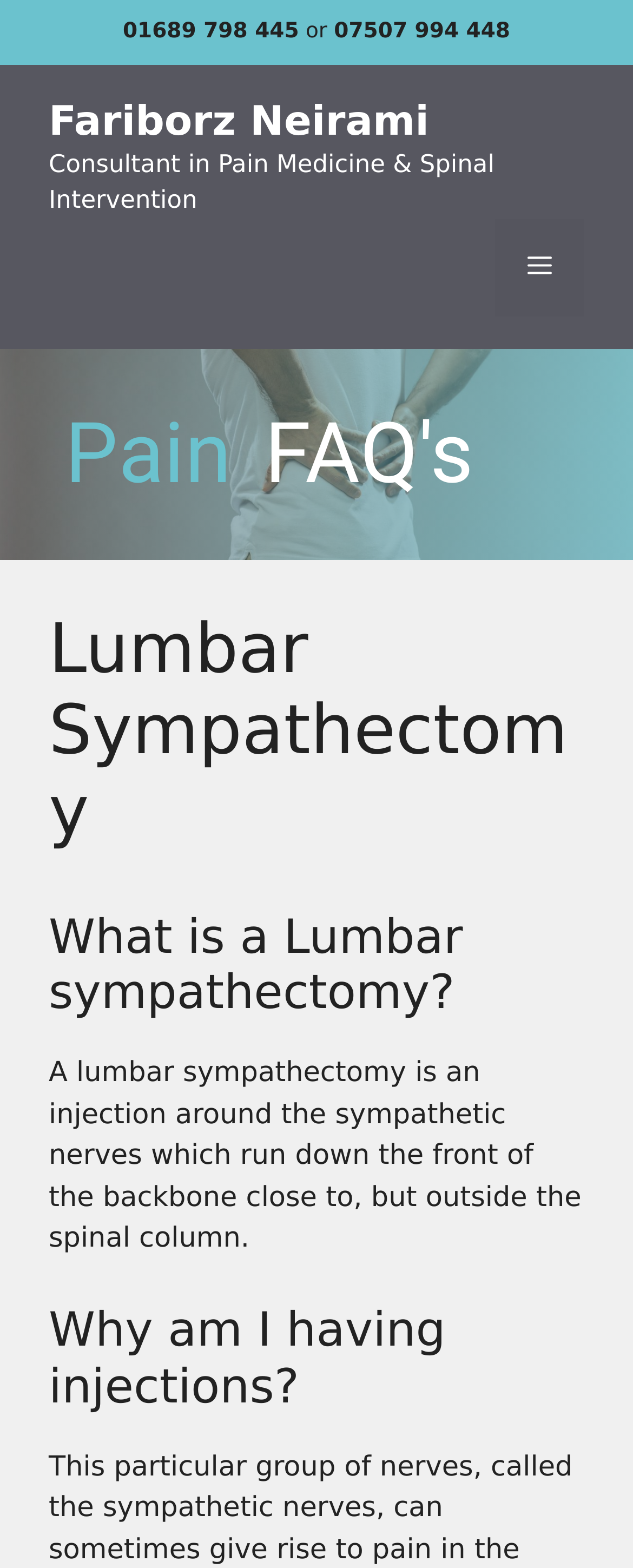Bounding box coordinates are given in the format (top-left x, top-left y, bottom-right x, bottom-right y). All values should be floating point numbers between 0 and 1. Provide the bounding box coordinate for the UI element described as: Fariborz Neirami

[0.077, 0.062, 0.678, 0.092]